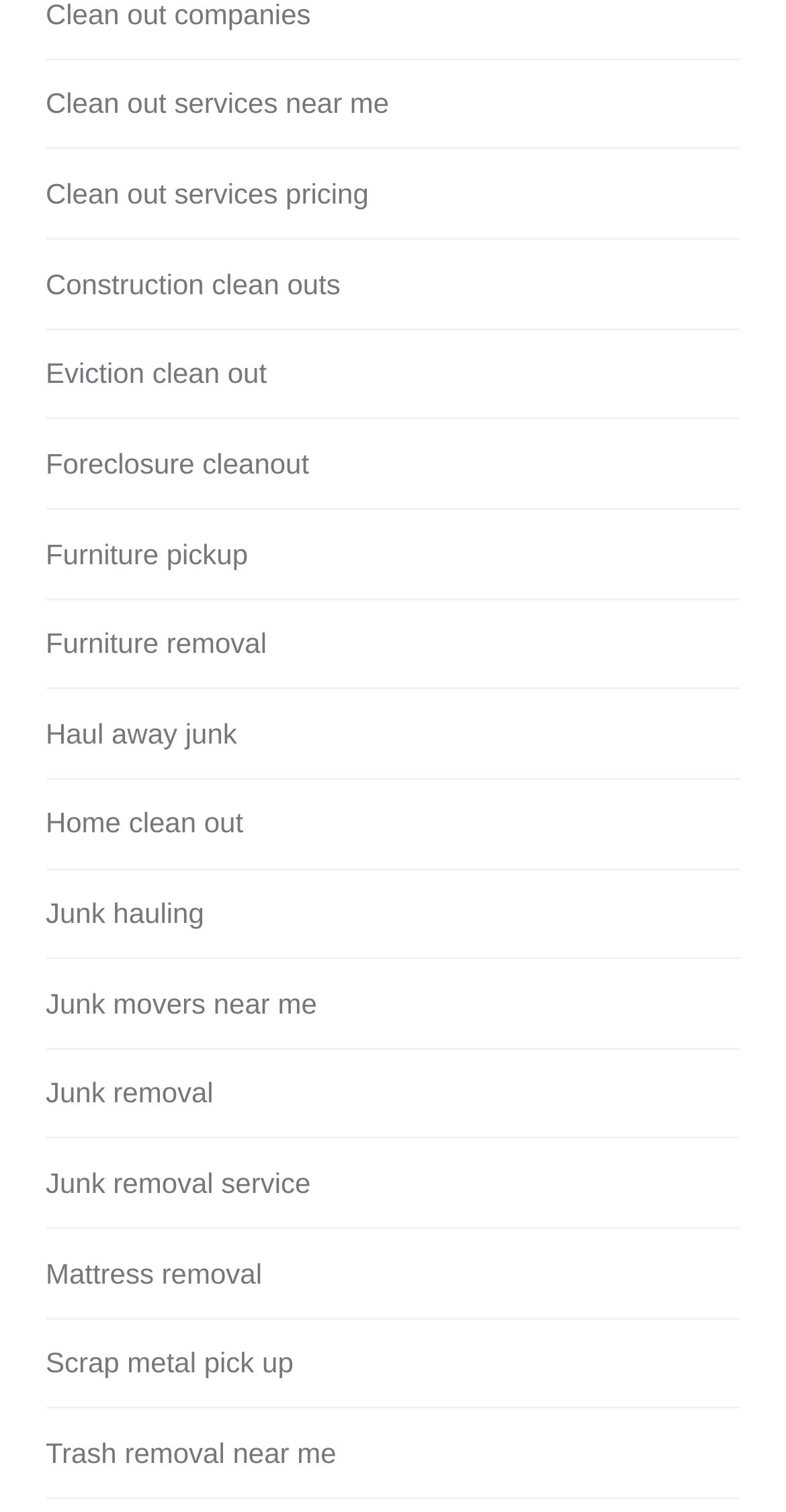Are there any services related to furniture?
Answer the question with a single word or phrase, referring to the image.

Yes